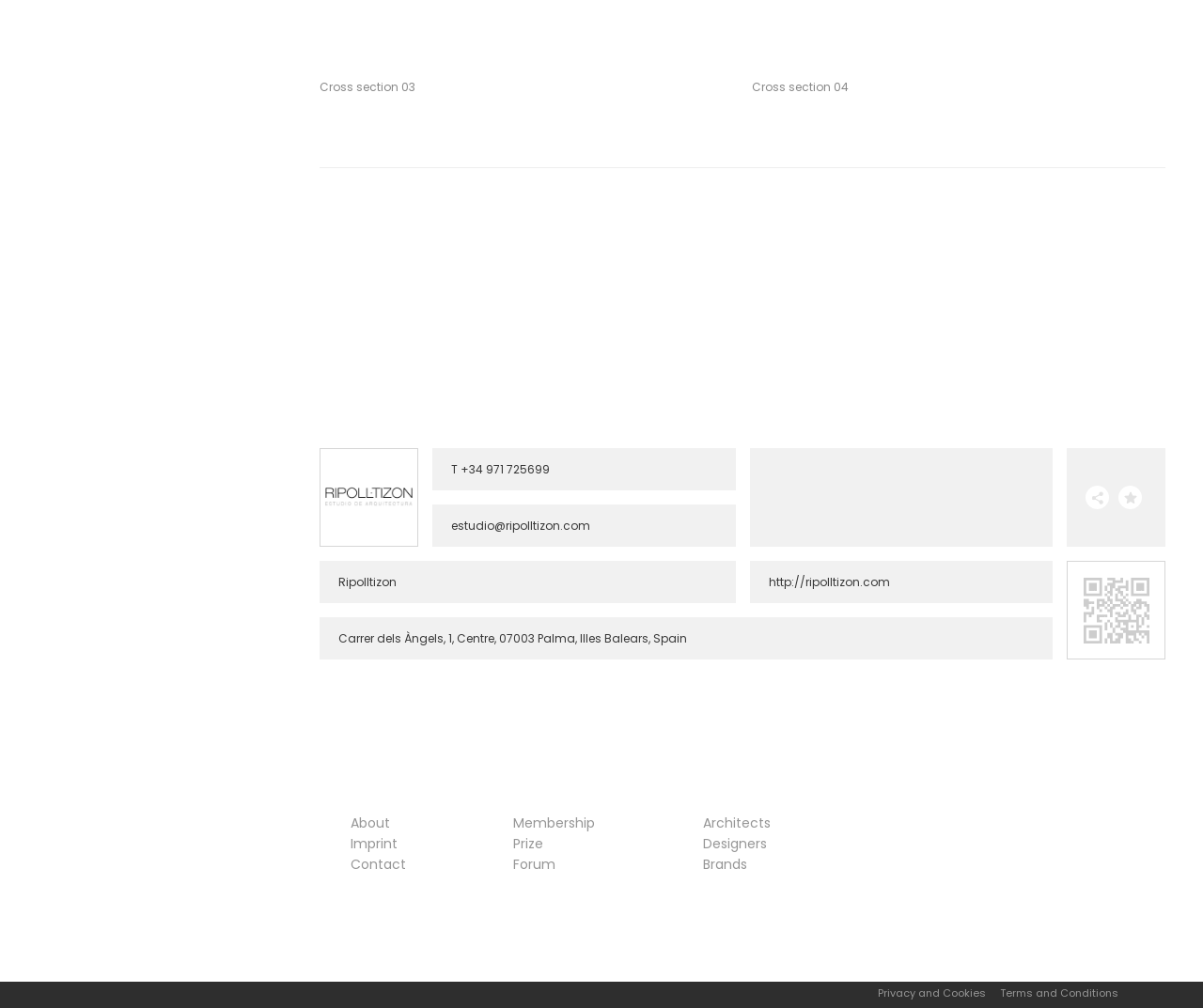Identify the bounding box coordinates of the region that needs to be clicked to carry out this instruction: "Click the 'estudio@ripolltizon.com' email link". Provide these coordinates as four float numbers ranging from 0 to 1, i.e., [left, top, right, bottom].

[0.359, 0.501, 0.611, 0.543]